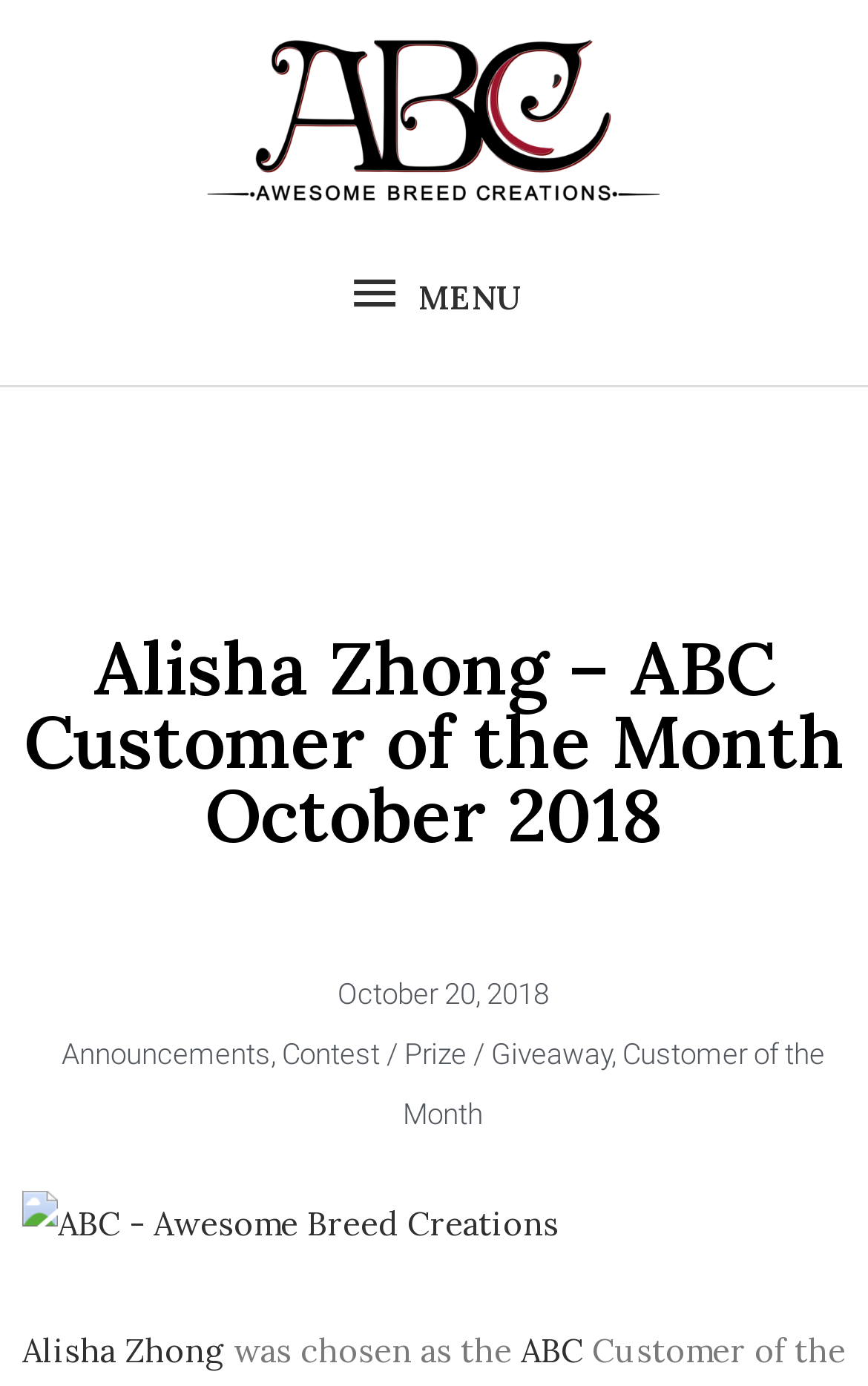Offer a meticulous description of the webpage's structure and content.

The webpage is about Alisha Zhong, who was chosen as the ABC Customer of the Month for October 2018. At the top left of the page, there is a link to "Awesome Breed Creations" accompanied by an image with the same name. Below this, there is a button labeled "MENU" that, when expanded, controls the primary menu.

The main content of the page is headed by a title "Alisha Zhong – ABC Customer of the Month October 2018" located near the top center of the page. Below this title, there is a link to the date "October 20, 2018". On the right side of the page, there are three links: "Announcements", "Contest / Prize / Giveaway", and "Customer of the Month", arranged vertically.

Further down the page, there is a link to "ABC - Awesome Breed Creations" accompanied by an image, located near the top left. Below this, there is a link to "Alisha Zhong" followed by a static text "was chosen as the" and then a link to "ABC". These elements are positioned near the bottom left of the page.